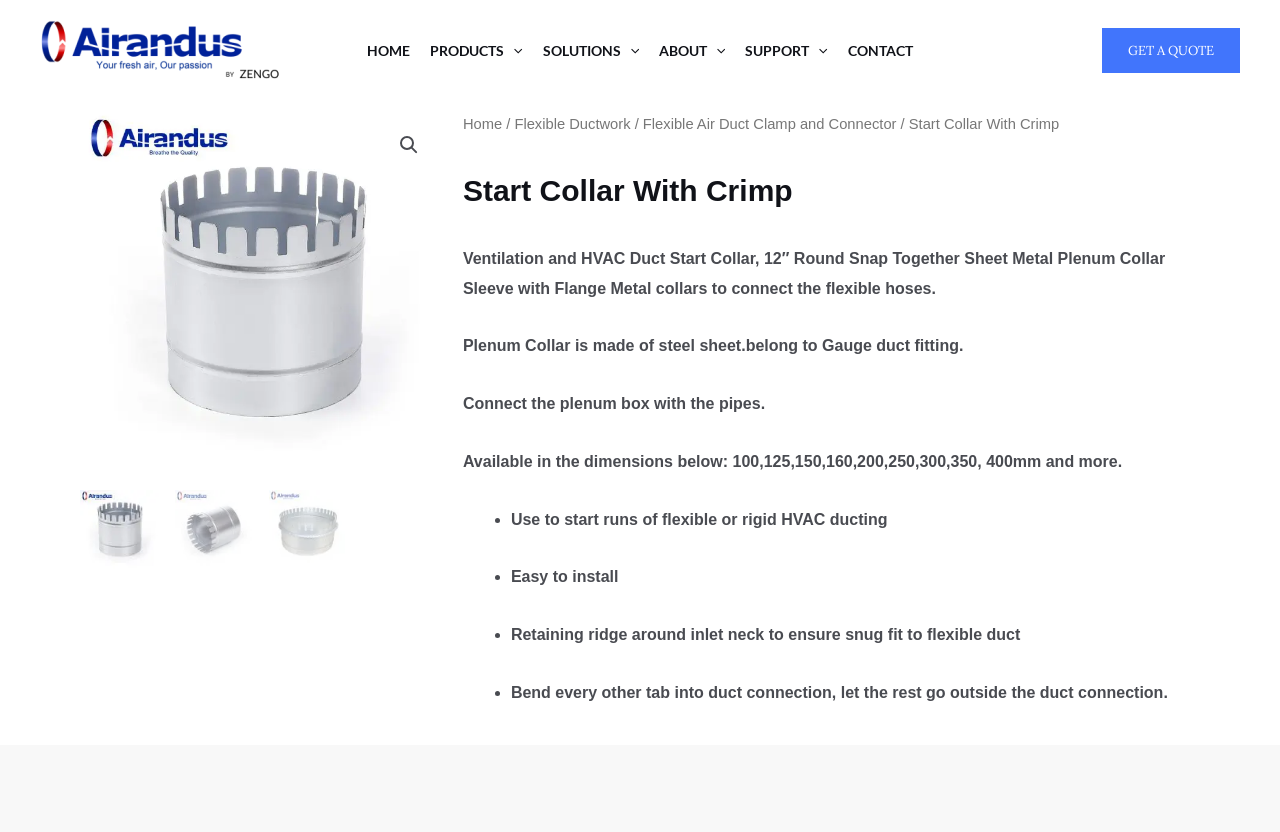Could you highlight the region that needs to be clicked to execute the instruction: "Click on the 'HOME' link"?

[0.279, 0.031, 0.328, 0.091]